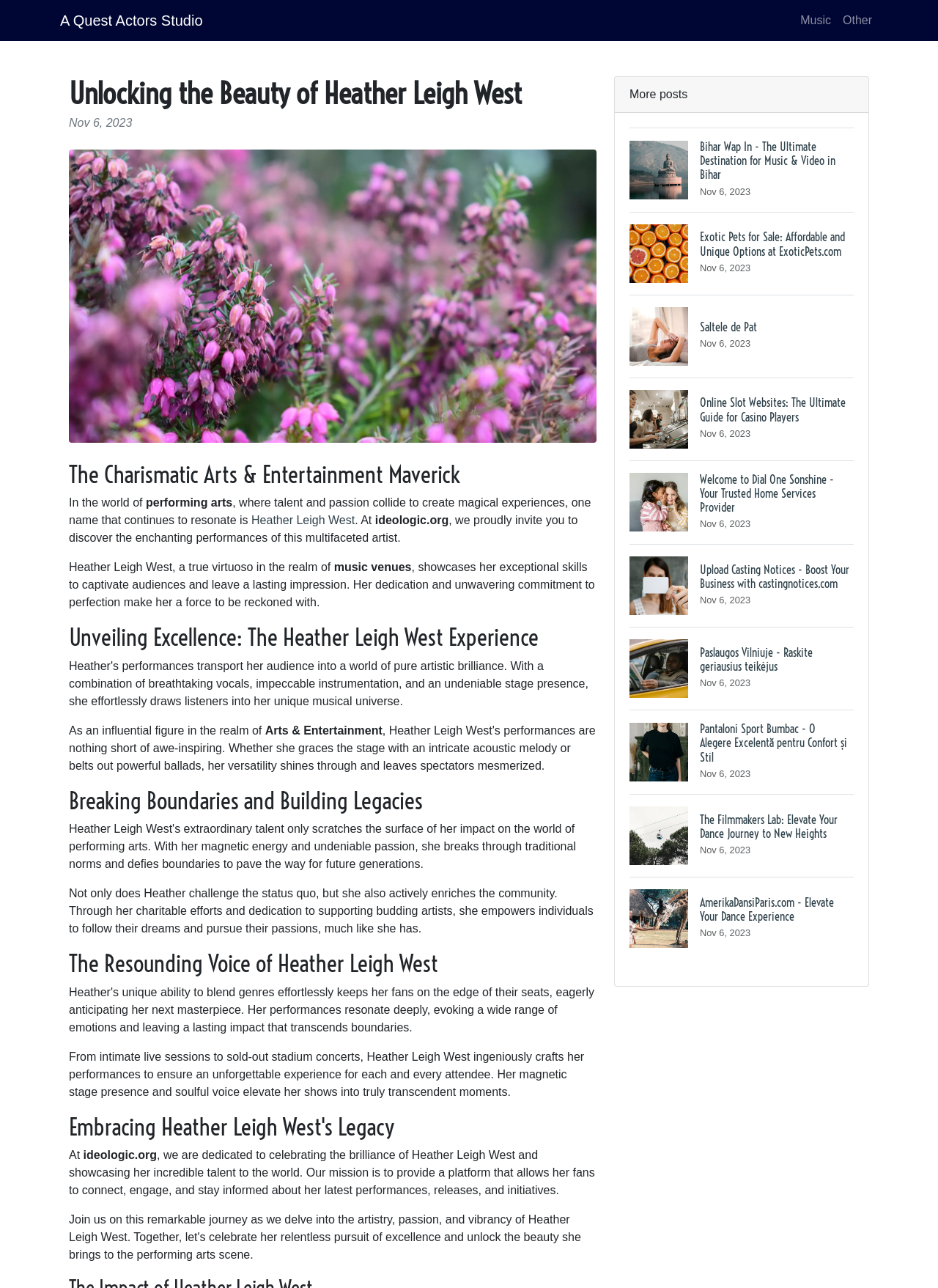Please determine the bounding box coordinates of the element's region to click for the following instruction: "Click on the 'A Quest Actors Studio' link".

[0.064, 0.005, 0.216, 0.027]